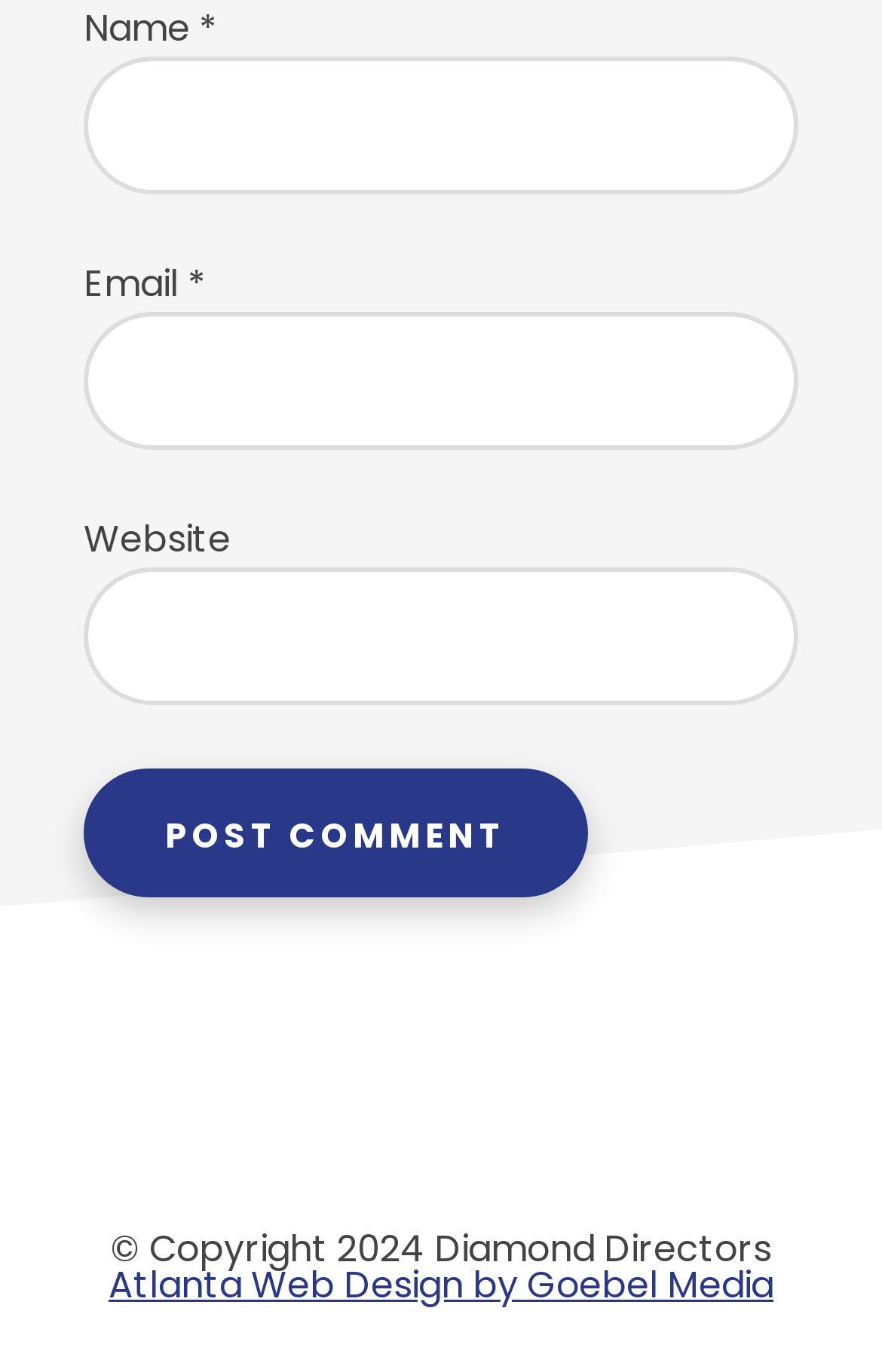Determine the bounding box for the UI element as described: "parent_node: Name * name="author"". The coordinates should be represented as four float numbers between 0 and 1, formatted as [left, top, right, bottom].

[0.095, 0.041, 0.905, 0.141]